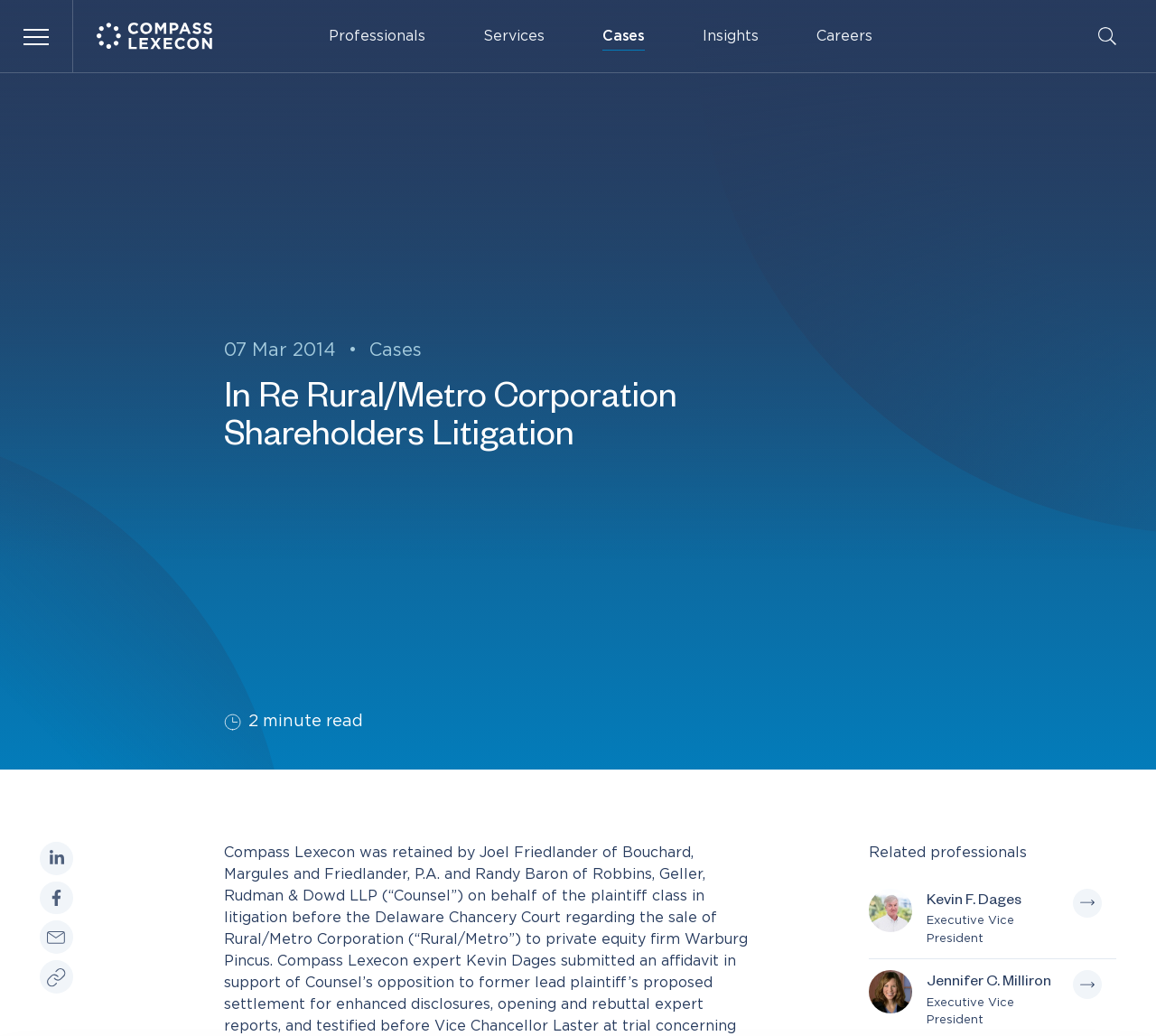Use a single word or phrase to answer the question:
What are the social media platforms available for sharing?

linkedin, facebook, email